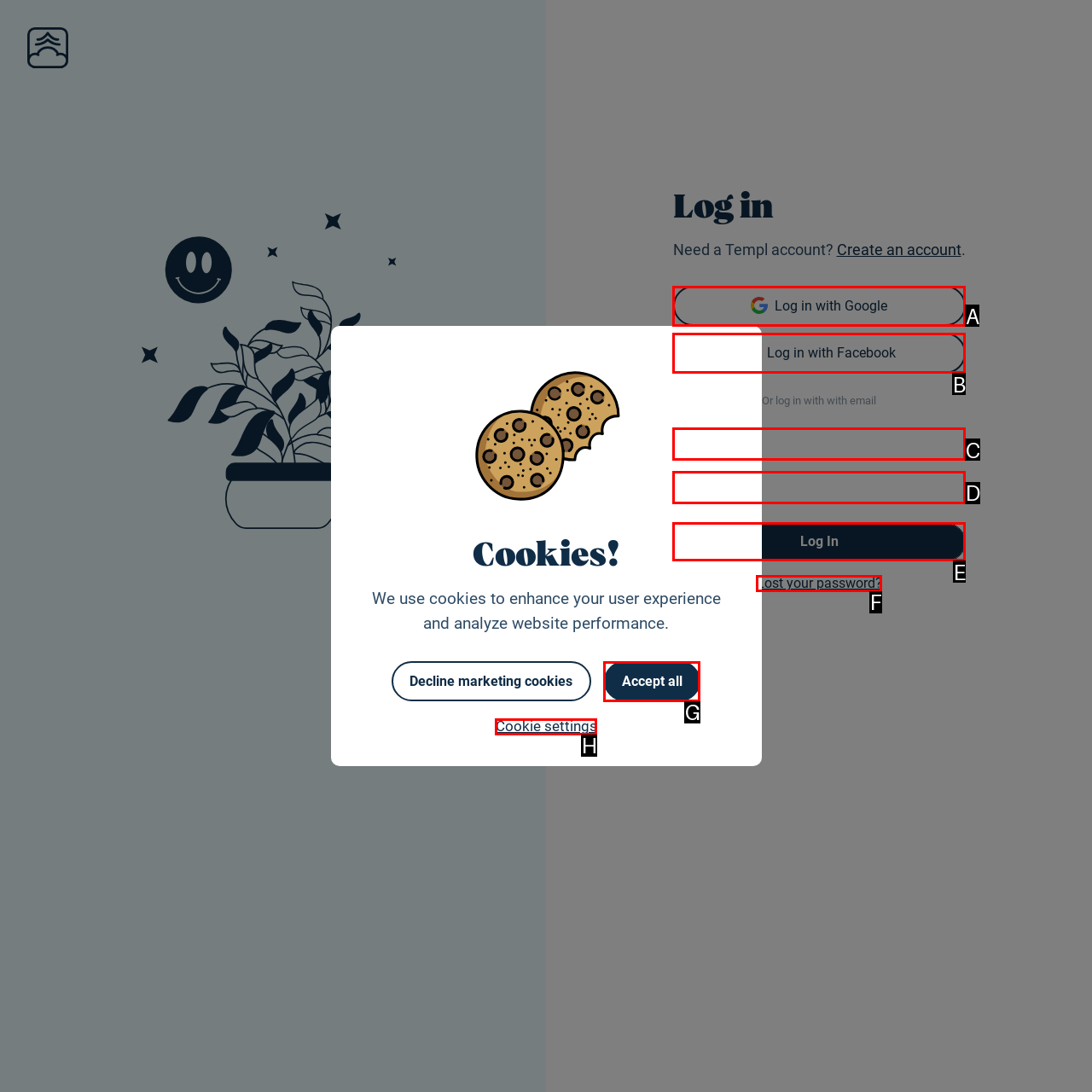Determine the letter of the UI element that you need to click to perform the task: Log in with Google.
Provide your answer with the appropriate option's letter.

A